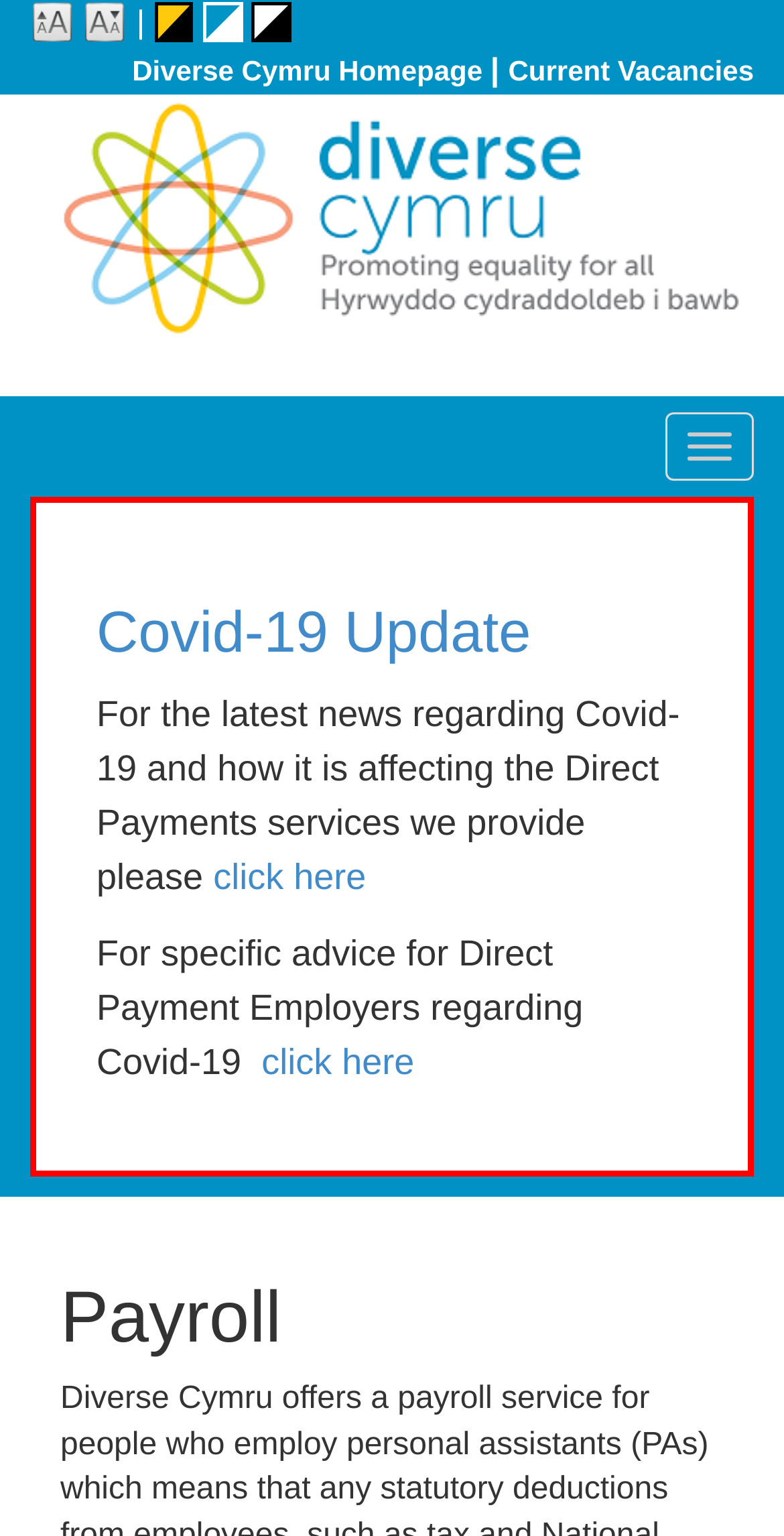Find the bounding box coordinates of the element you need to click on to perform this action: 'Toggle navigation'. The coordinates should be represented by four float values between 0 and 1, in the format [left, top, right, bottom].

[0.849, 0.269, 0.962, 0.313]